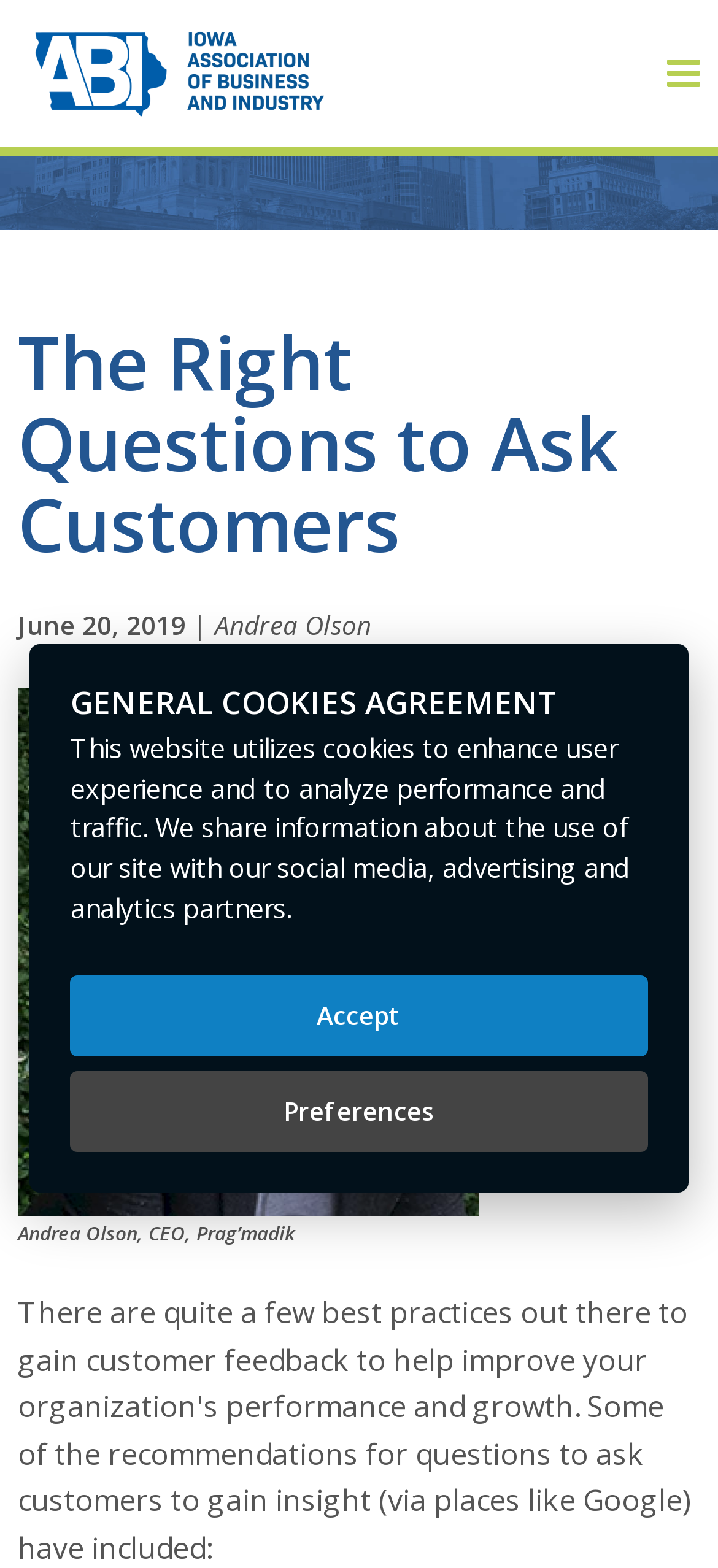What is the organization's name?
Please describe in detail the information shown in the image to answer the question.

The organization's name can be inferred by looking at the webpage's title and the various links and elements on the page. The title of the webpage is 'The Right Questions to Ask Customers | Iowa Association of Business and Industry', and the links and elements on the page suggest that it is the website of the Iowa Association of Business and Industry.